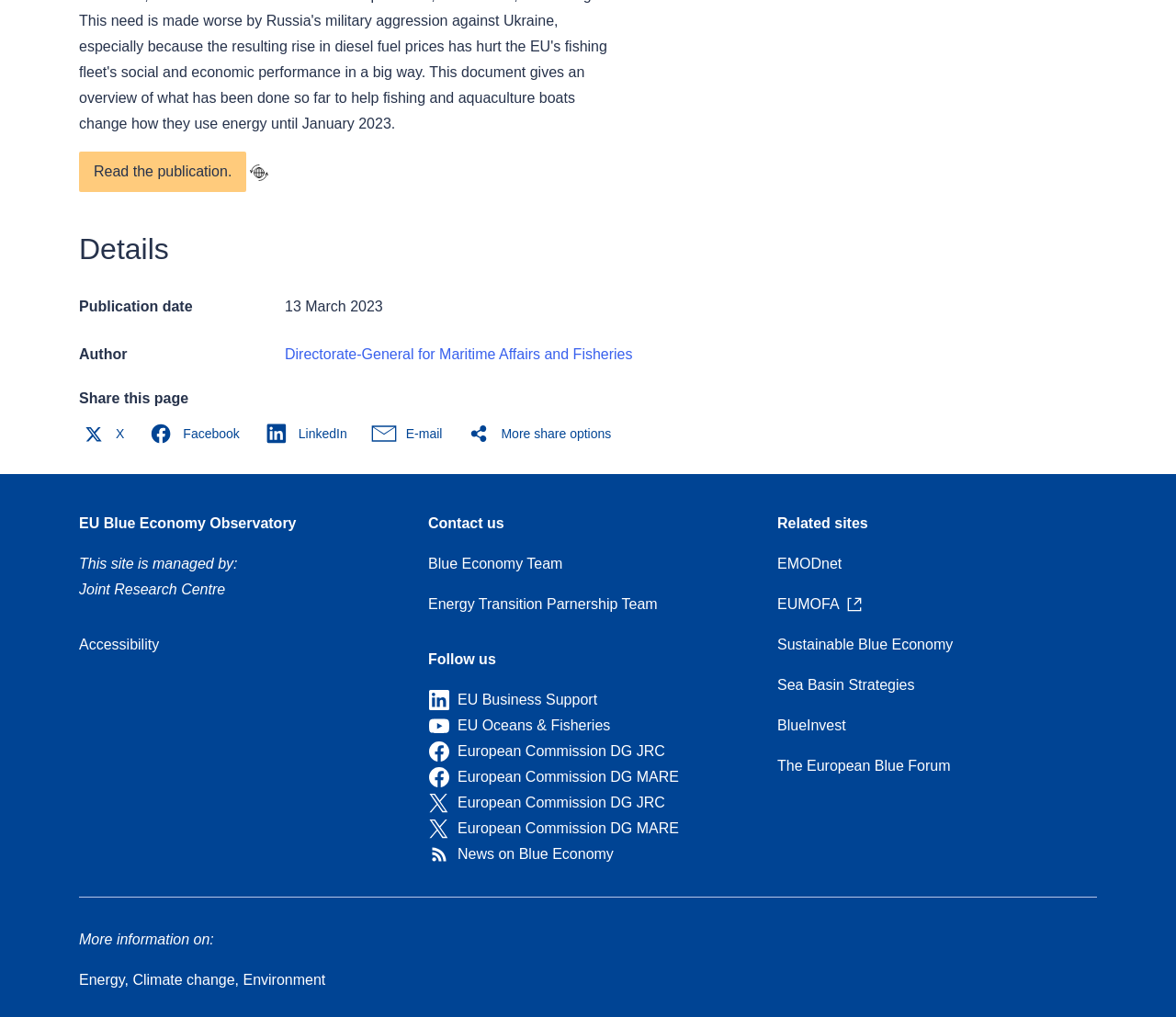Please provide a brief answer to the following inquiry using a single word or phrase:
What are the share options available?

Facebook, LinkedIn, E-mail, More share options